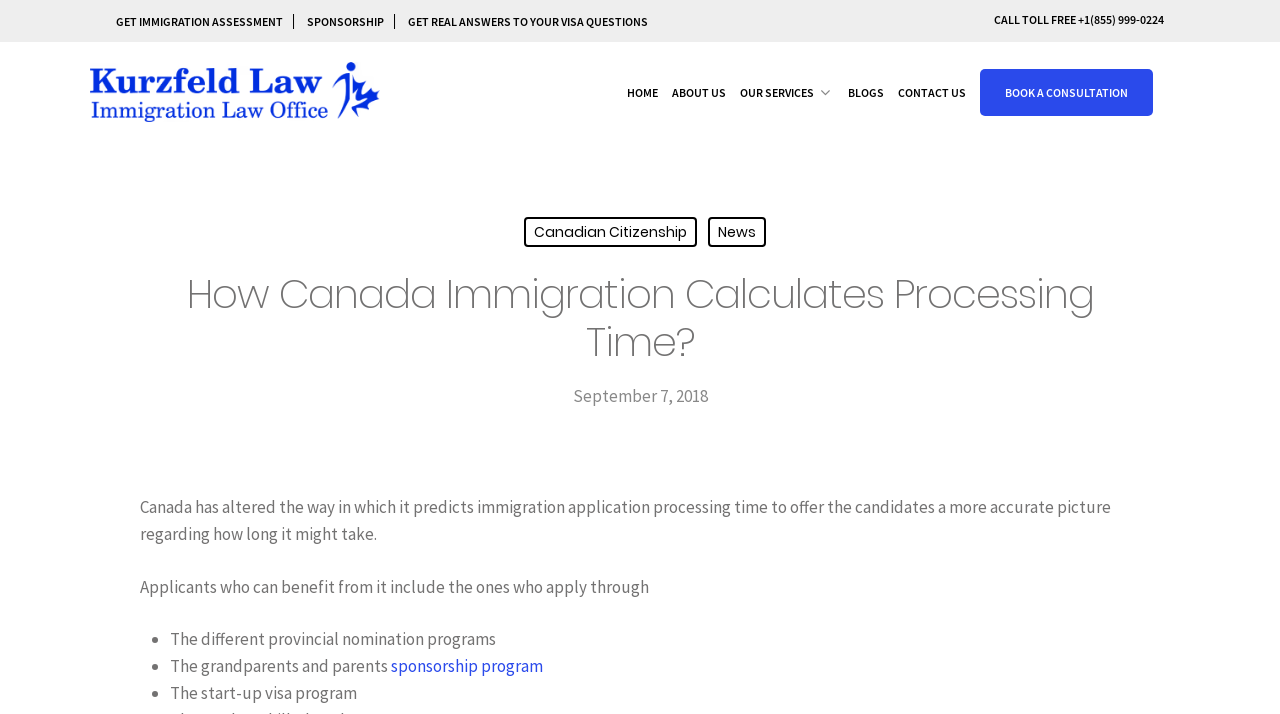What is the purpose of the search bar?
From the image, respond using a single word or phrase.

To search the website